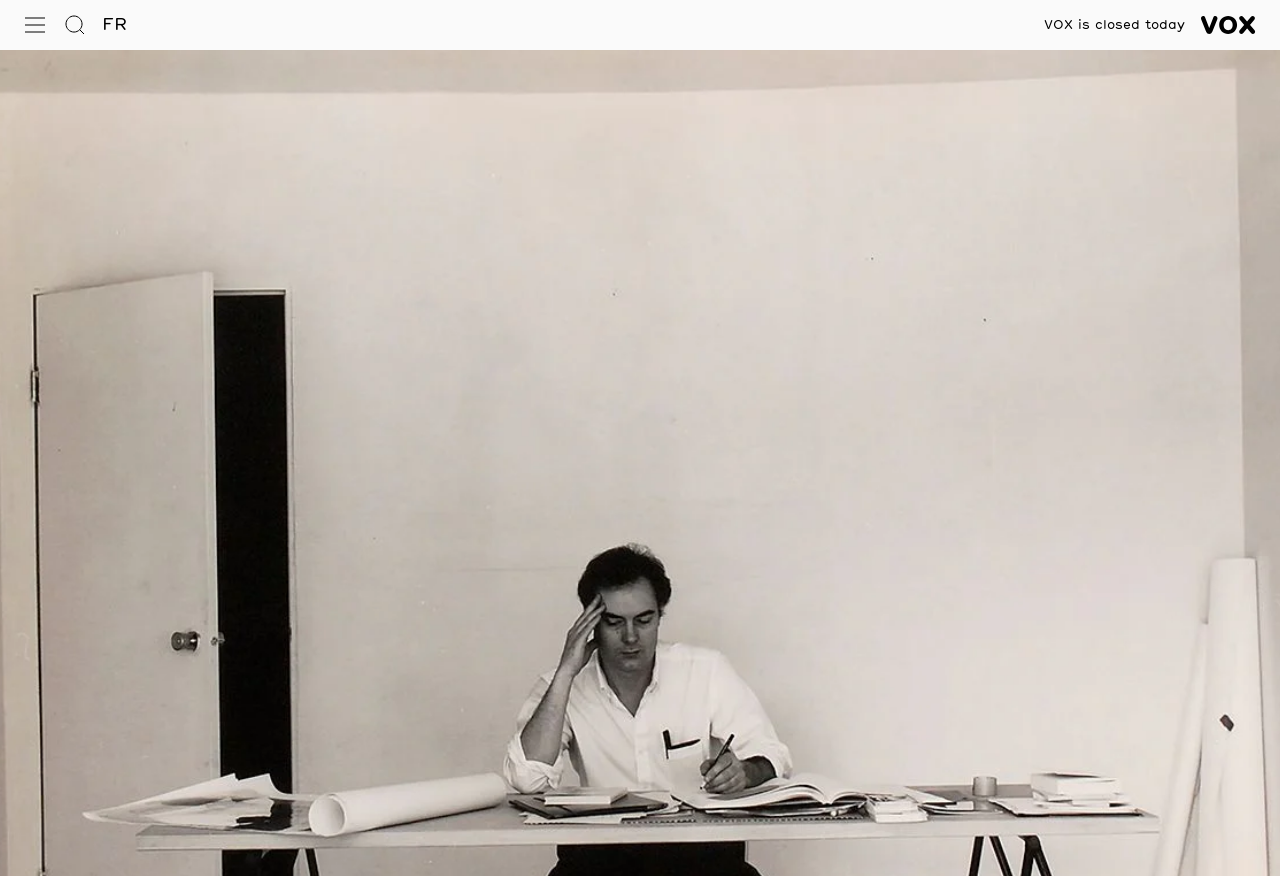Refer to the screenshot and answer the following question in detail:
What is the status of VOX today?

I can see the text 'VOX is closed today' on the webpage, which indicates that VOX is not open today.